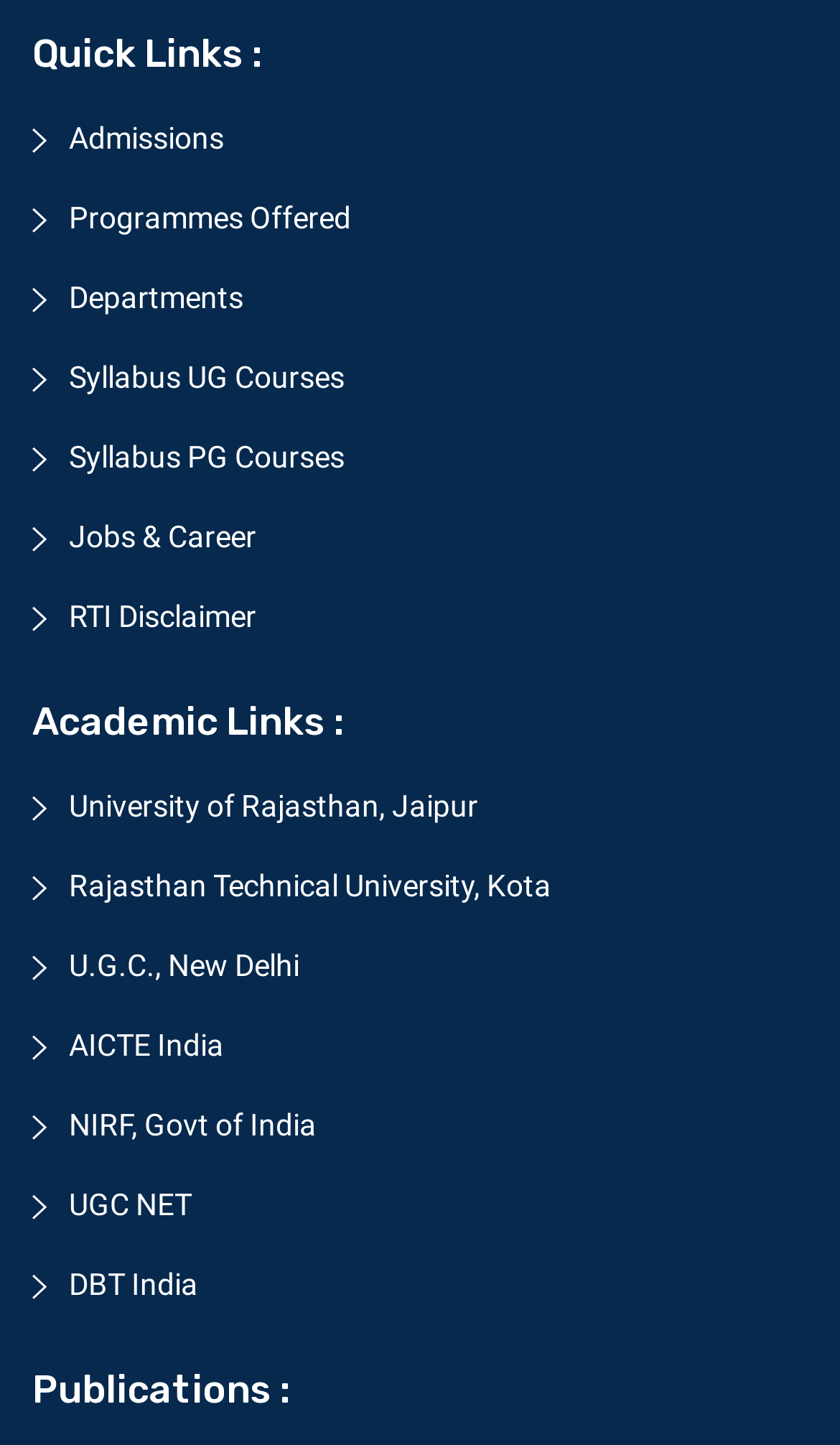What is the first quick link?
Please give a detailed answer to the question using the information shown in the image.

The first quick link is 'Admissions' which is located at the top left of the webpage, indicated by the bounding box coordinates [0.038, 0.084, 0.267, 0.108].